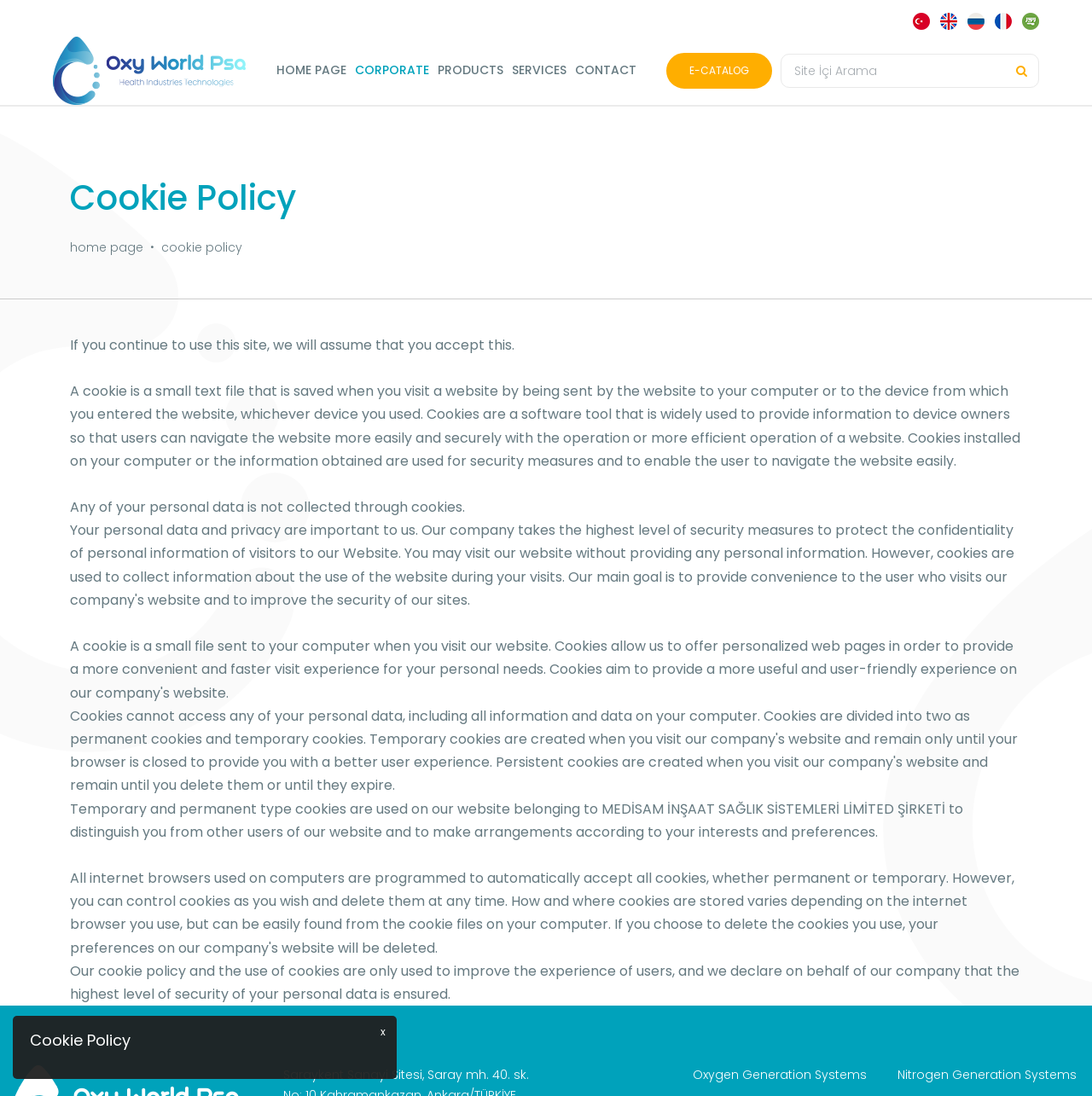Please locate the bounding box coordinates of the region I need to click to follow this instruction: "switch to Turkish language".

[0.836, 0.012, 0.852, 0.027]